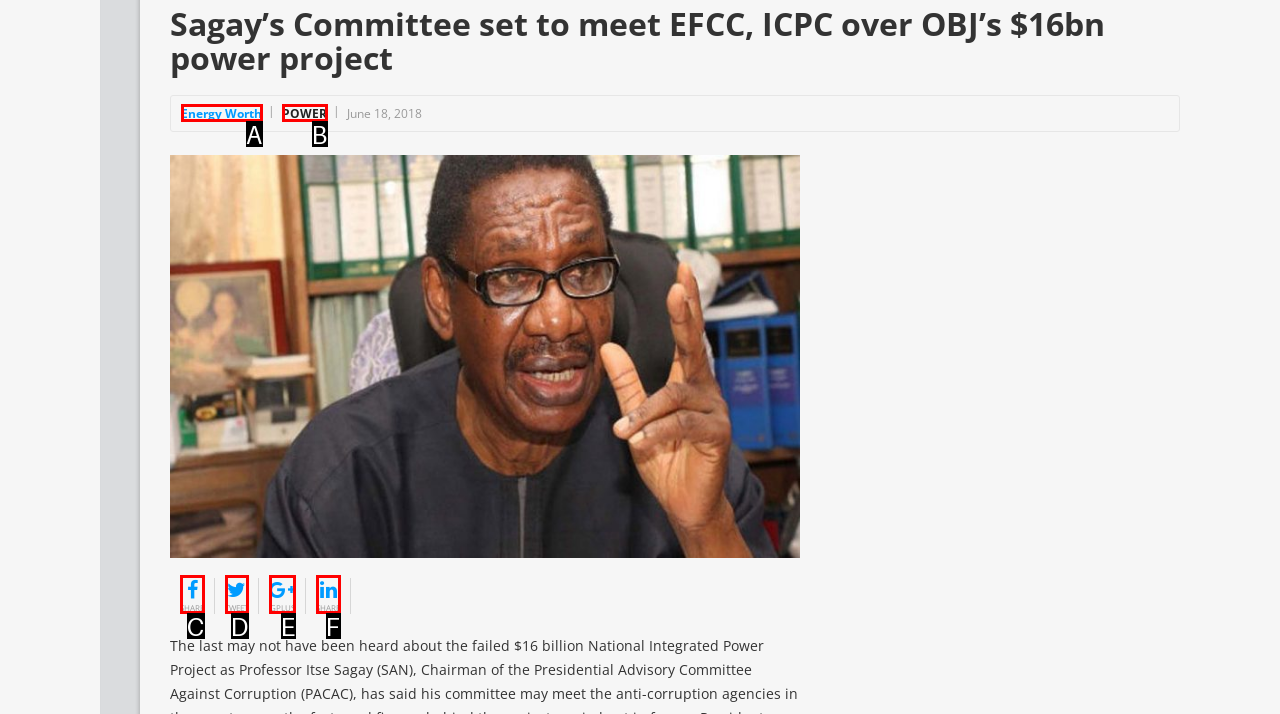Based on the given description: Energy Worth, identify the correct option and provide the corresponding letter from the given choices directly.

A